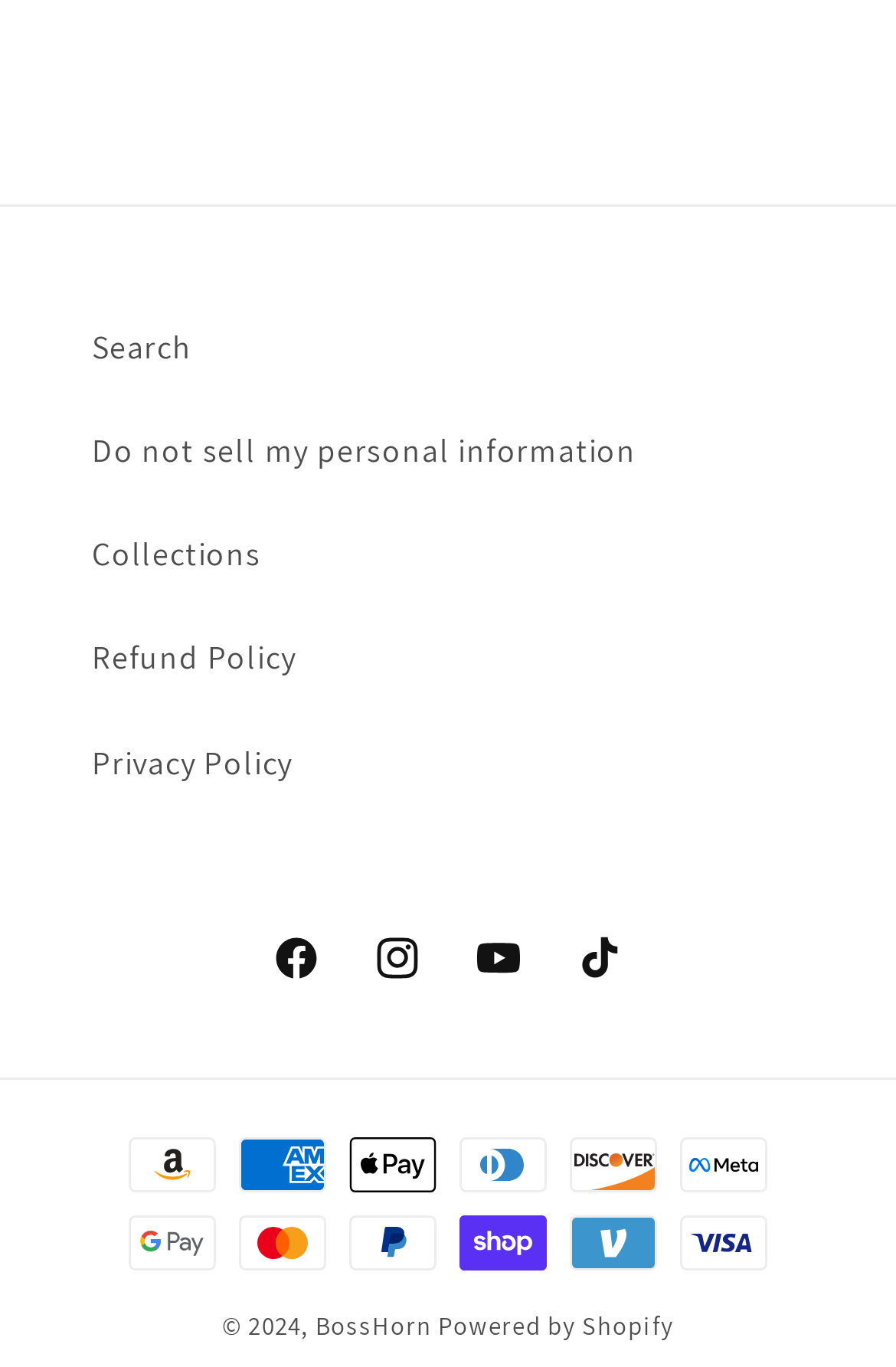What is the copyright year mentioned at the bottom?
Using the visual information, respond with a single word or phrase.

2024